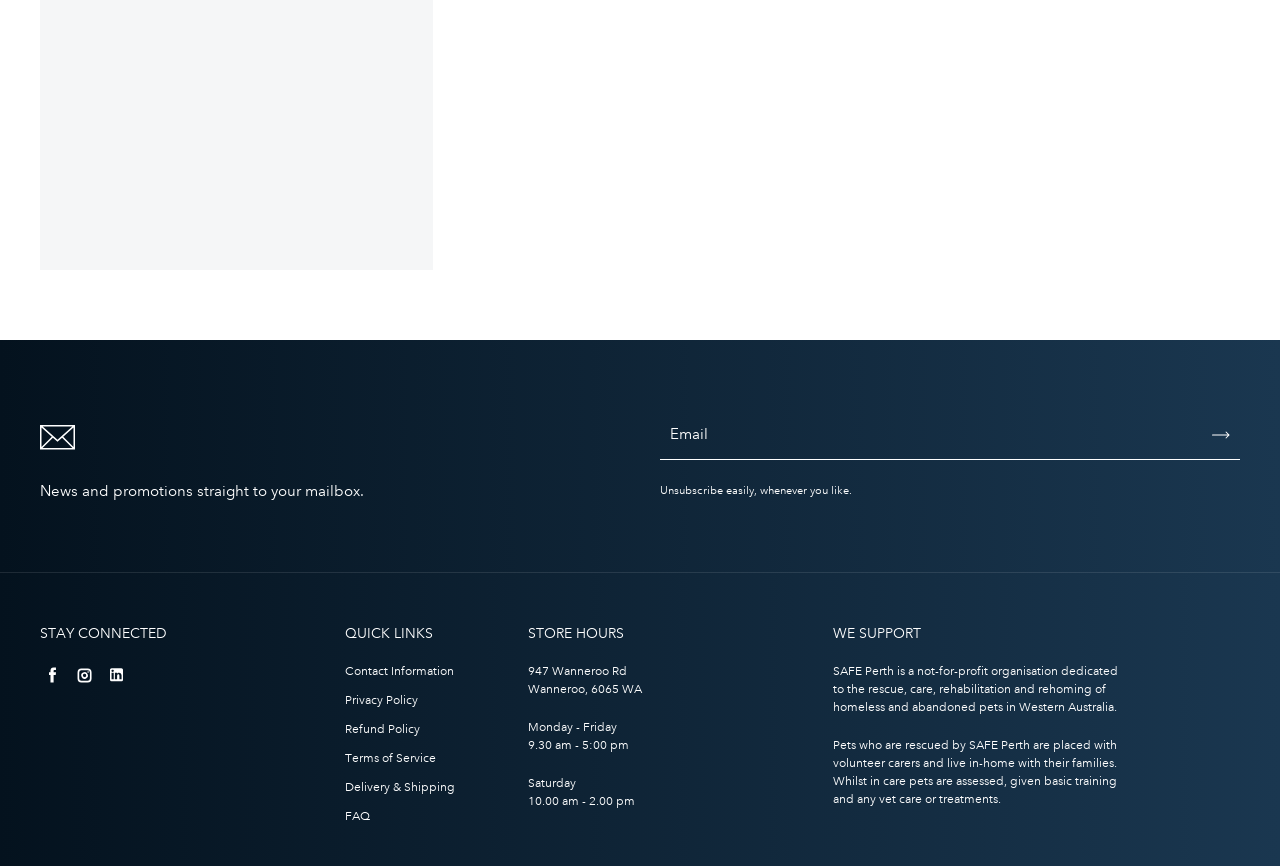Locate the bounding box coordinates of the clickable area needed to fulfill the instruction: "View contact information".

[0.27, 0.766, 0.355, 0.788]